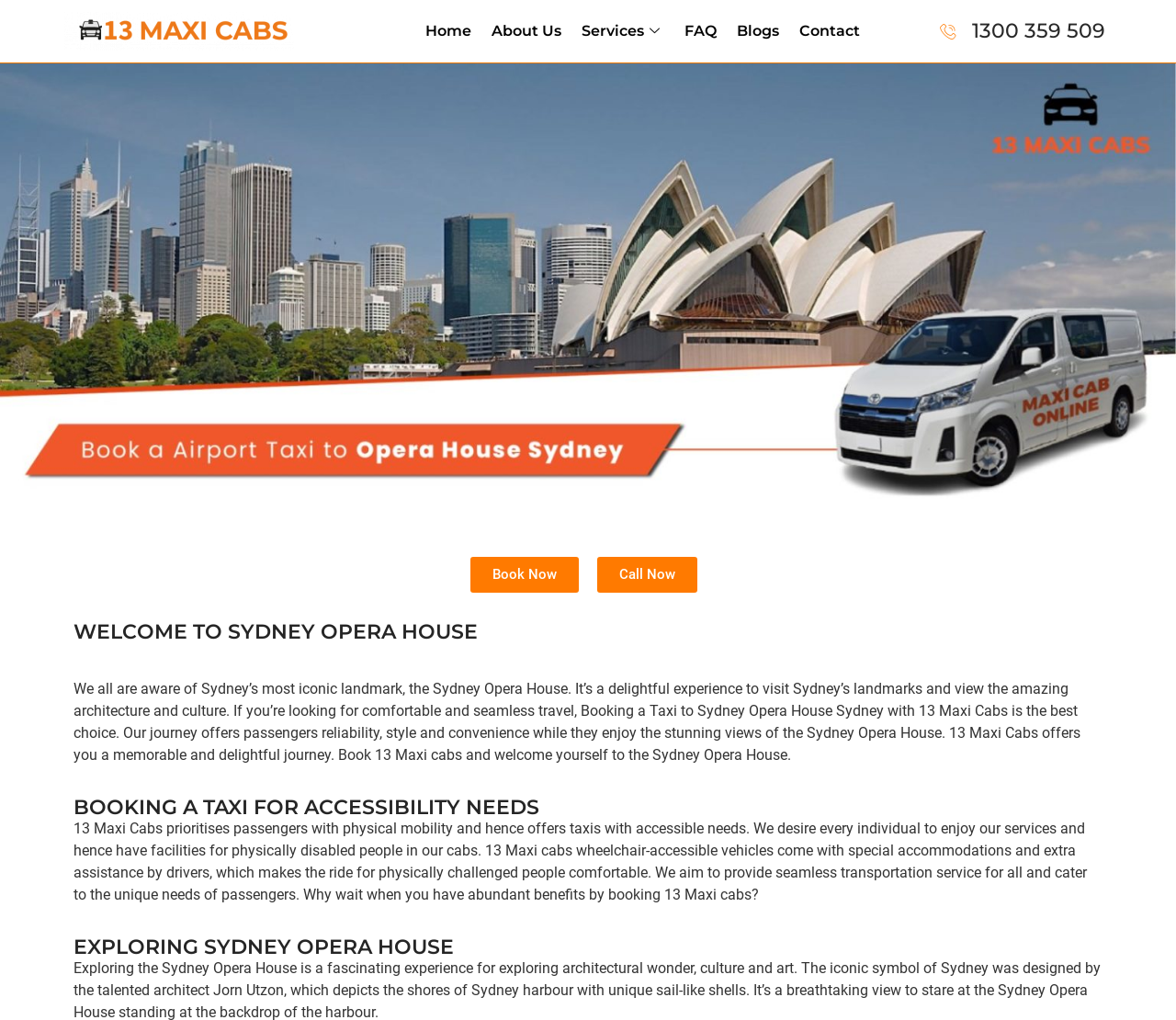Please identify the bounding box coordinates of the element's region that should be clicked to execute the following instruction: "Click the 'Call Now' button". The bounding box coordinates must be four float numbers between 0 and 1, i.e., [left, top, right, bottom].

[0.508, 0.546, 0.593, 0.581]